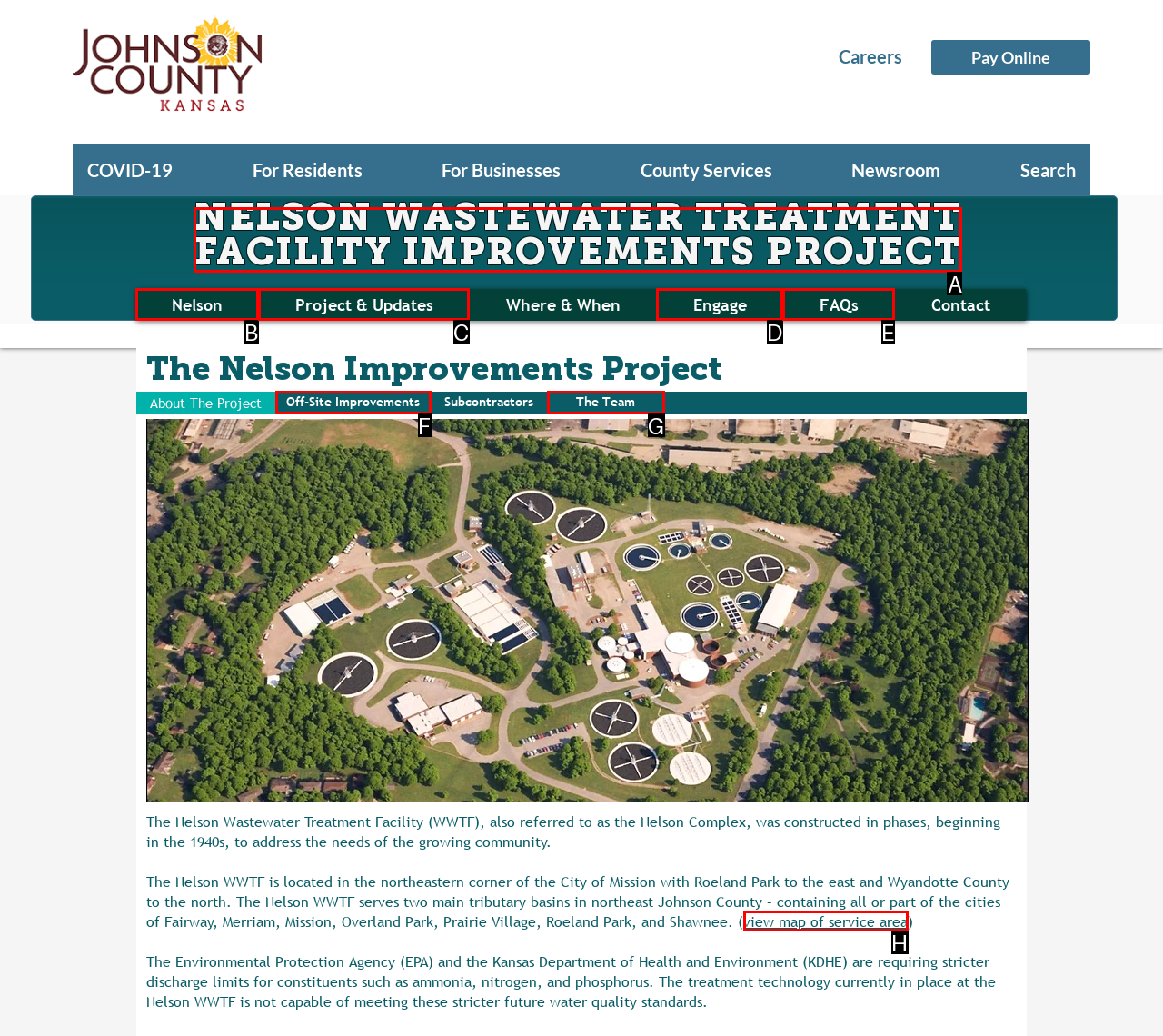Select the letter of the option that should be clicked to achieve the specified task: Click on the 'NELSON WASTEWATER TREATMENT FACILITY IMPROVEMENTS PROJECT' link. Respond with just the letter.

A